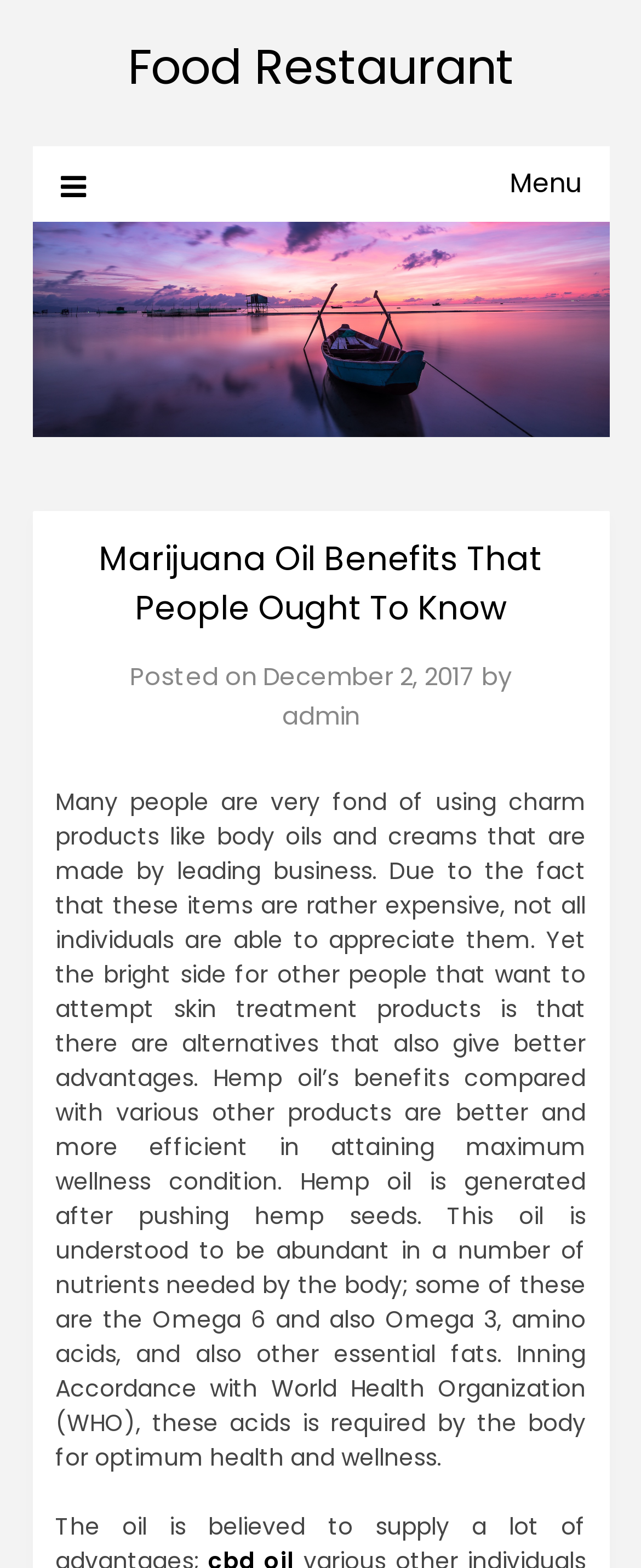What is the source of hemp oil?
Look at the image and respond with a single word or a short phrase.

Hemp seeds